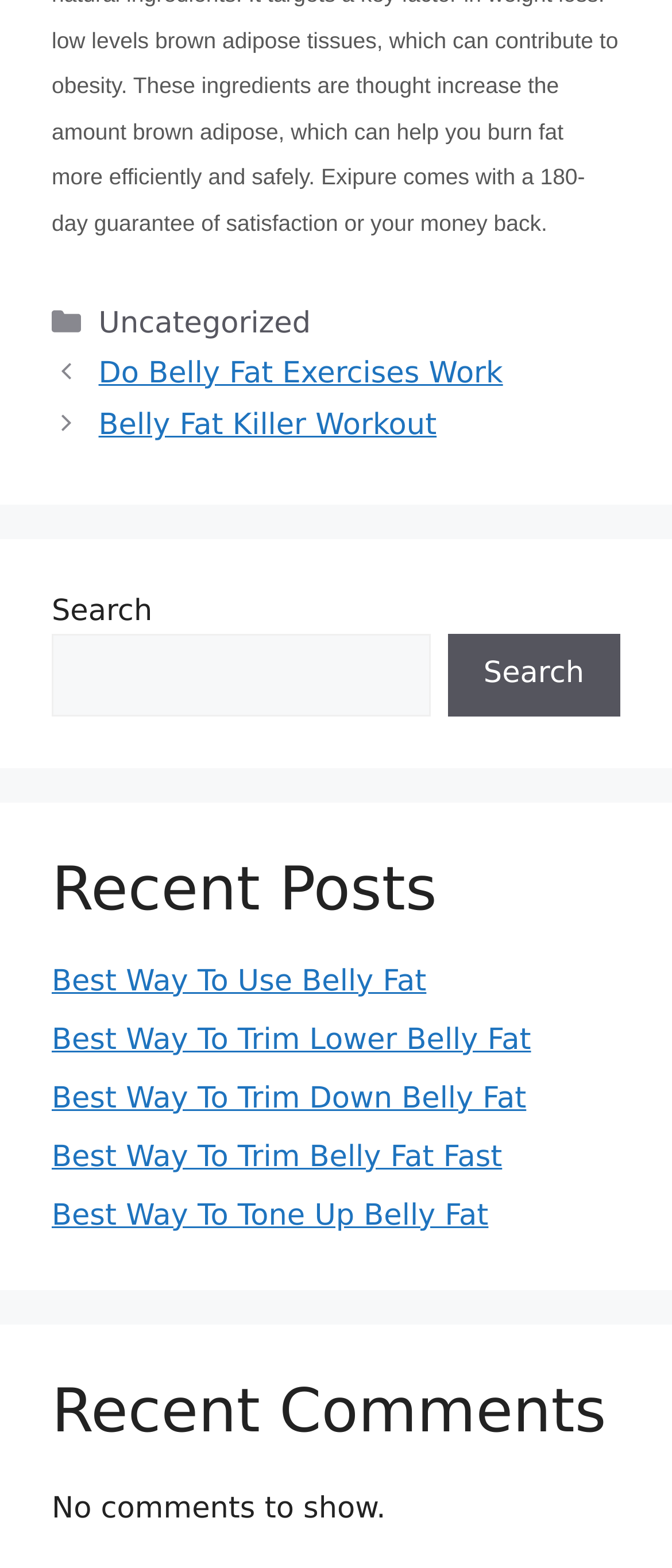Please predict the bounding box coordinates of the element's region where a click is necessary to complete the following instruction: "click on 'Search'". The coordinates should be represented by four float numbers between 0 and 1, i.e., [left, top, right, bottom].

[0.666, 0.405, 0.923, 0.457]